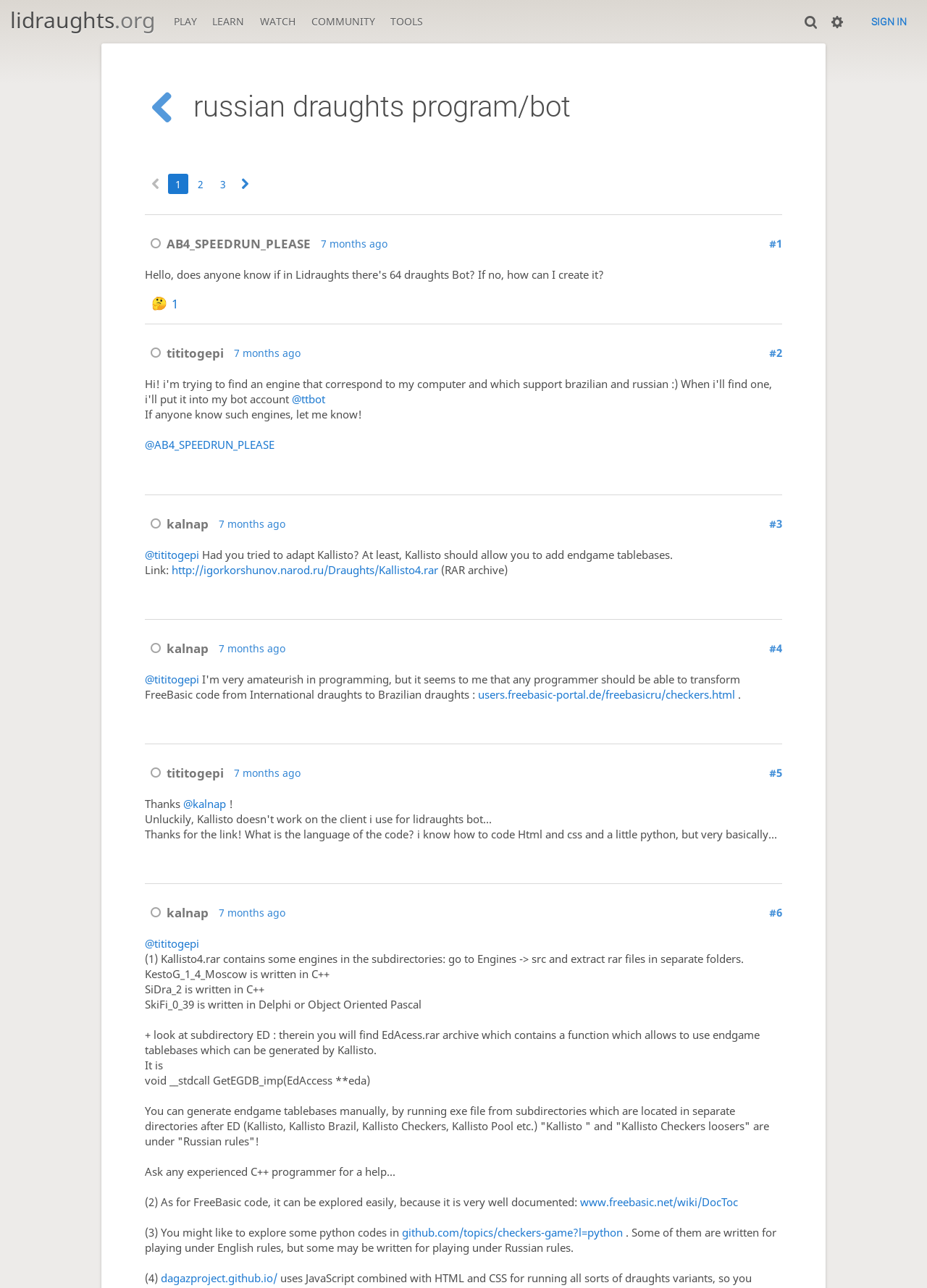Describe every aspect of the webpage comprehensively.

This webpage appears to be a discussion forum or Q&A platform, specifically focused on the topic of Russian draughts and programming. The page is divided into several sections, each containing a post or comment from a user.

At the top of the page, there is a brief question posed by a user, asking if there is a 64-draughts bot available on Lidraughts, and if not, how to create one. Below this, there are several posts and comments from users, each with a timestamp and username.

The posts and comments are arranged in a vertical layout, with each section separated by a small gap. Each post or comment contains a mix of text, links, and occasional images. The text includes discussions about programming languages such as C++, Python, and FreeBasic, as well as references to specific GitHub repositories and websites.

There are several buttons and links scattered throughout the page, including "heart" buttons, which likely allow users to upvote or like a particular post or comment. There are also links to external websites, such as GitHub and lidraughts.org, which provide additional resources and information related to the topic.

The page has a relatively simple and clean design, with a focus on presenting the discussion and information in a clear and readable format.